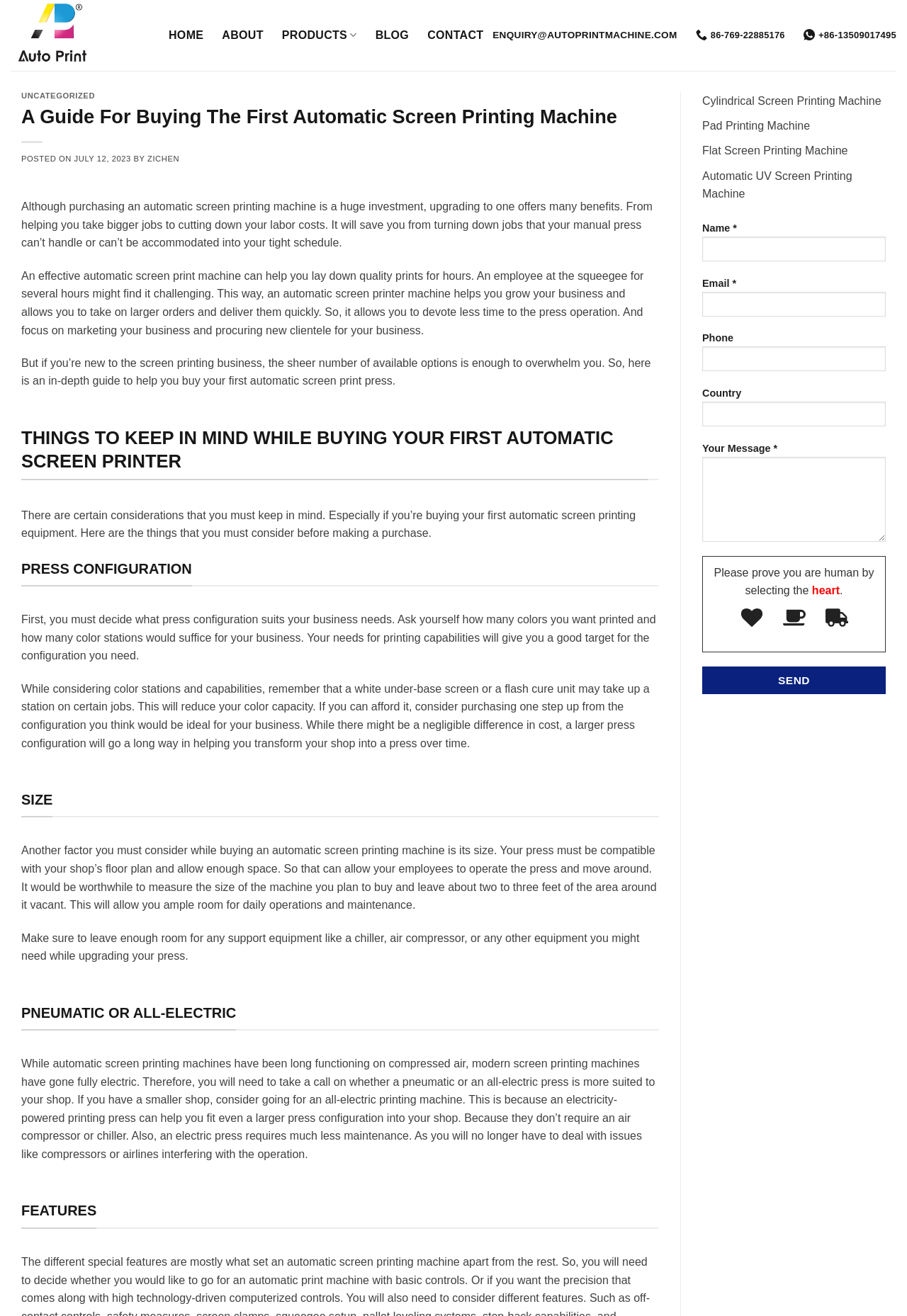Locate the coordinates of the bounding box for the clickable region that fulfills this instruction: "Click on the Send button in the contact form".

[0.774, 0.506, 0.977, 0.527]